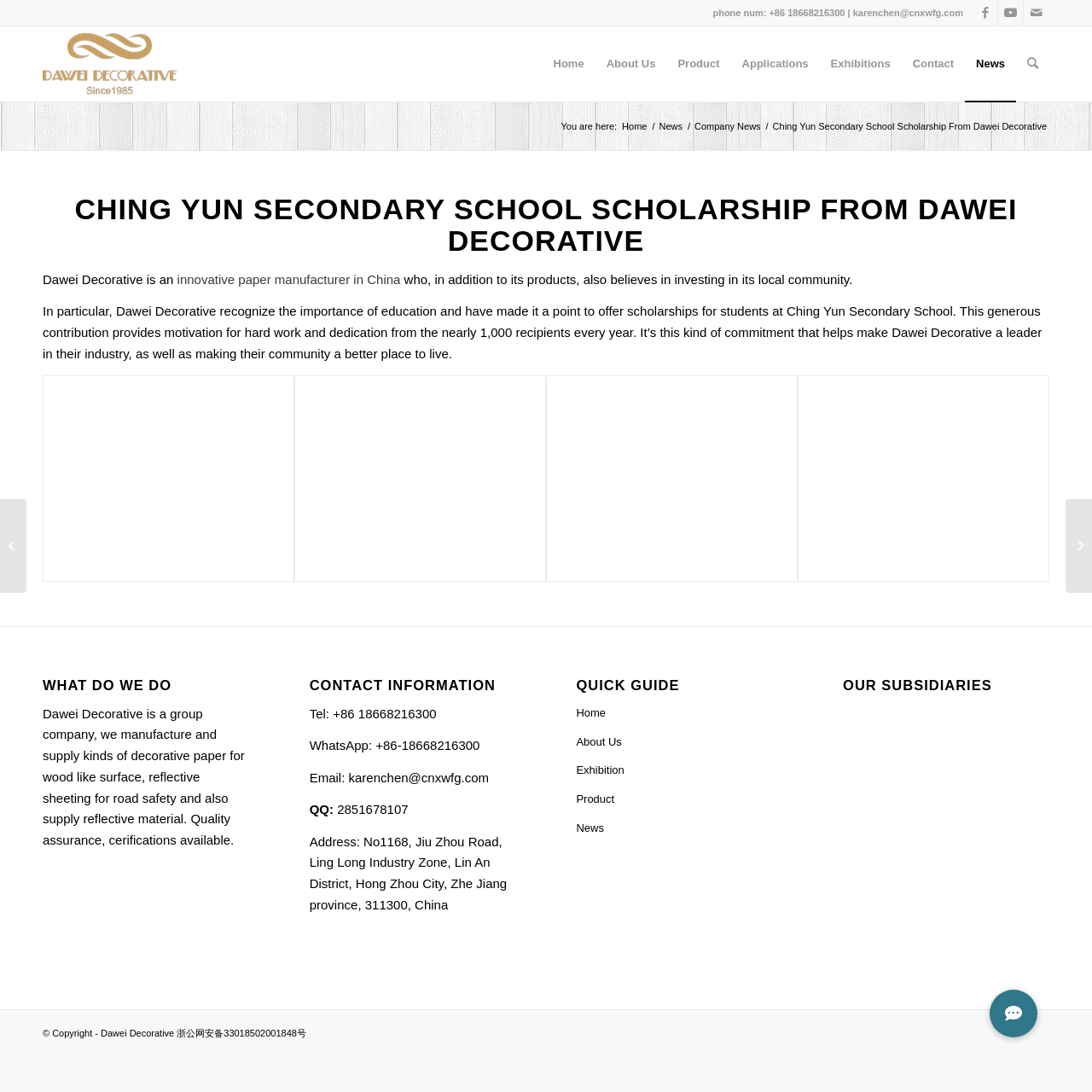What is the address of Dawei Decorative?
Based on the image content, provide your answer in one word or a short phrase.

No1168, Jiu Zhou Road, Ling Long Industry Zone, Lin An District, Hong Zhou City, Zhe Jiang province, 311300, China